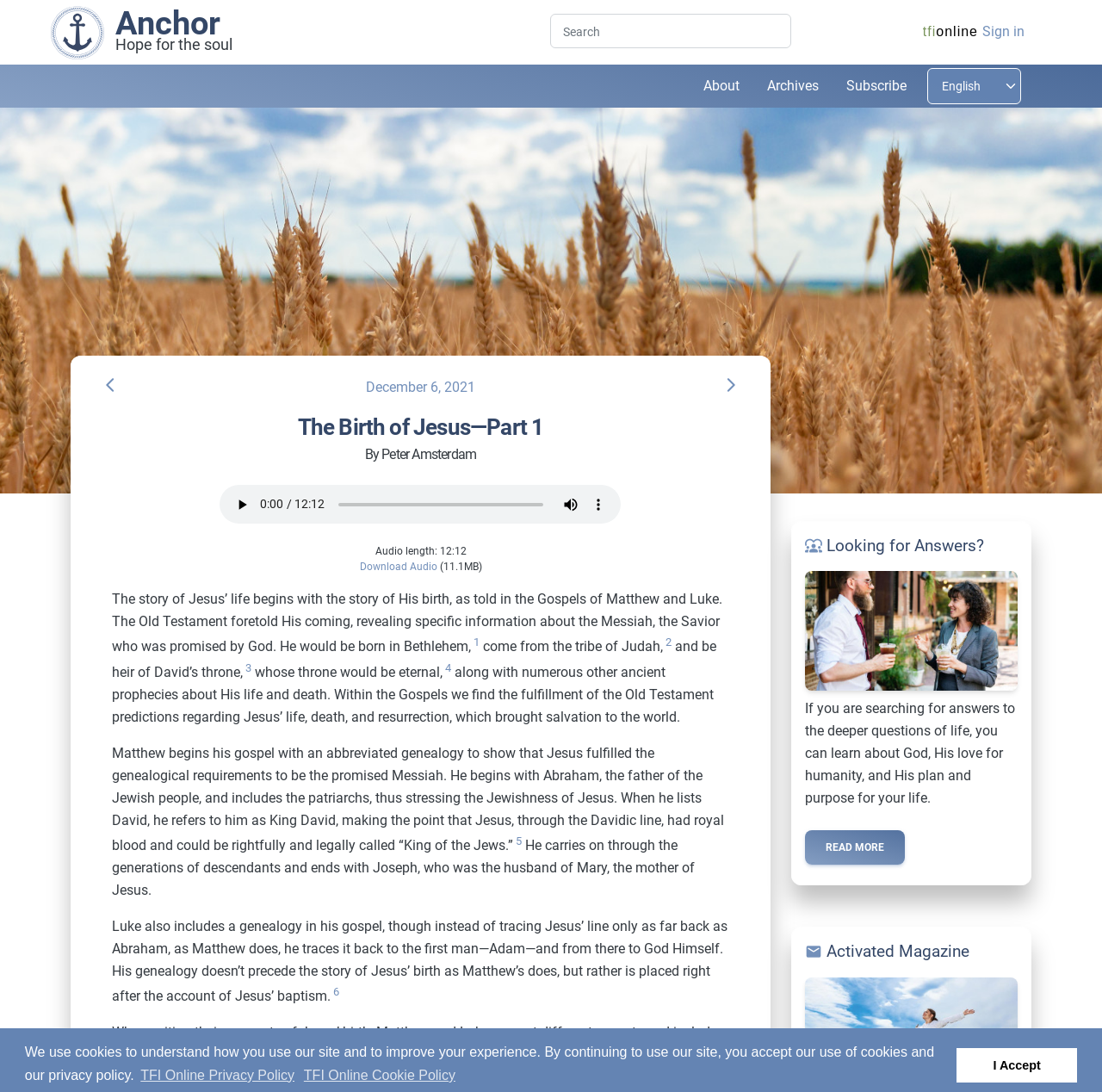Please identify the bounding box coordinates of the region to click in order to complete the task: "Play the audio". The coordinates must be four float numbers between 0 and 1, specified as [left, top, right, bottom].

[0.207, 0.449, 0.232, 0.474]